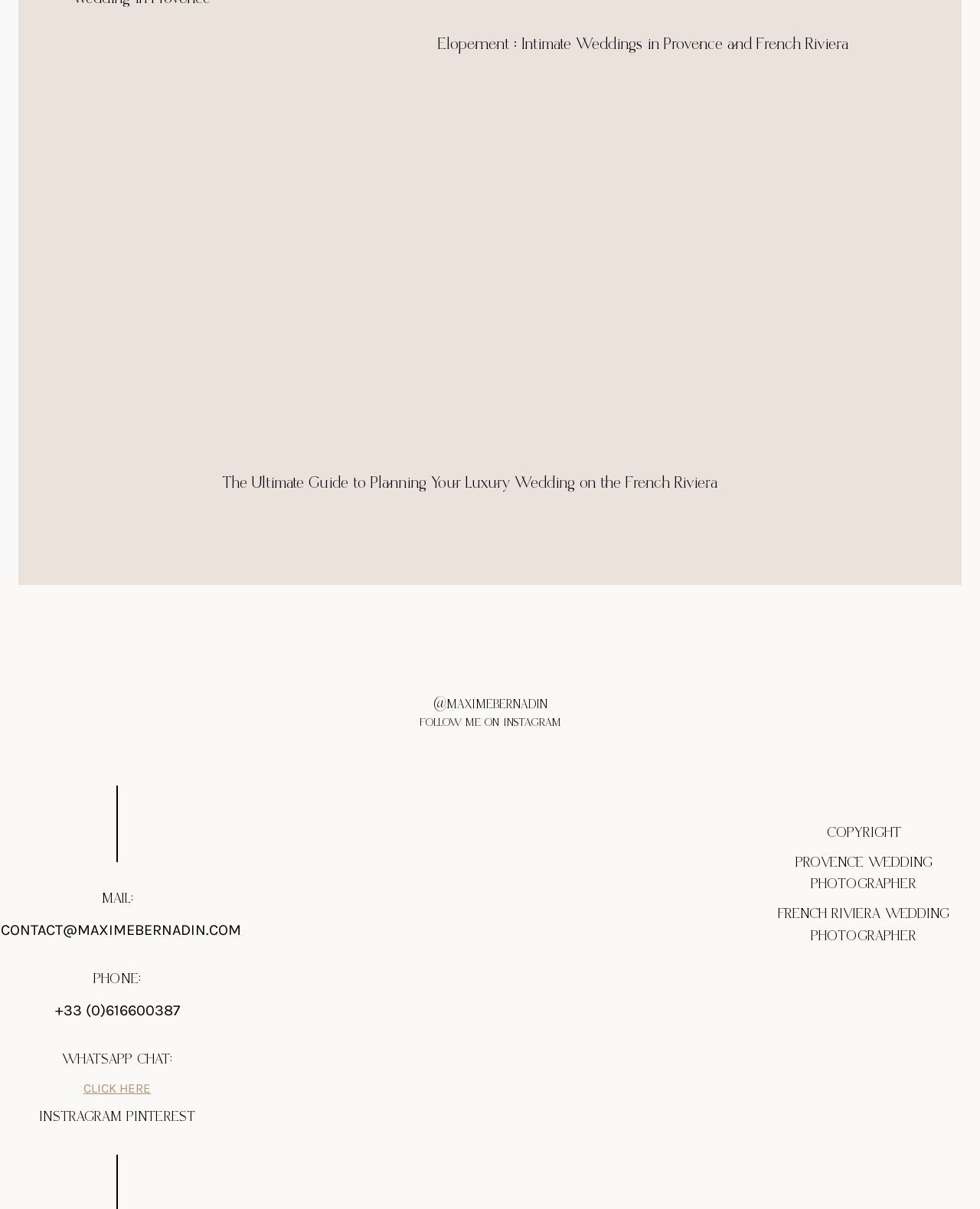Please specify the bounding box coordinates of the clickable section necessary to execute the following command: "Read the ultimate guide to planning a luxury wedding on the French Riviera".

[0.227, 0.392, 0.732, 0.407]